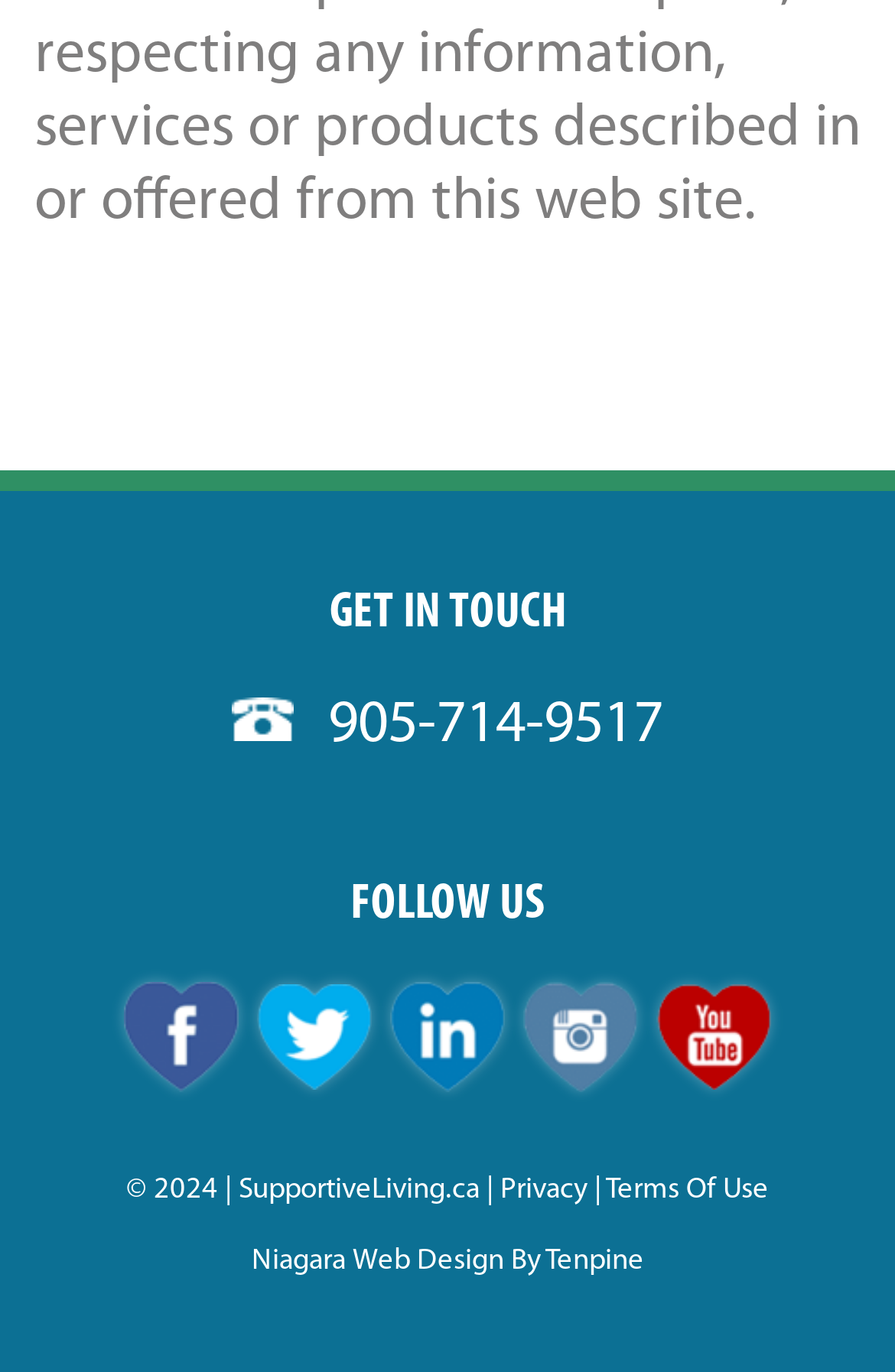Determine the bounding box coordinates of the UI element that matches the following description: "parent_node: FOLLOW US". The coordinates should be four float numbers between 0 and 1 in the format [left, top, right, bottom].

[0.733, 0.717, 0.862, 0.795]